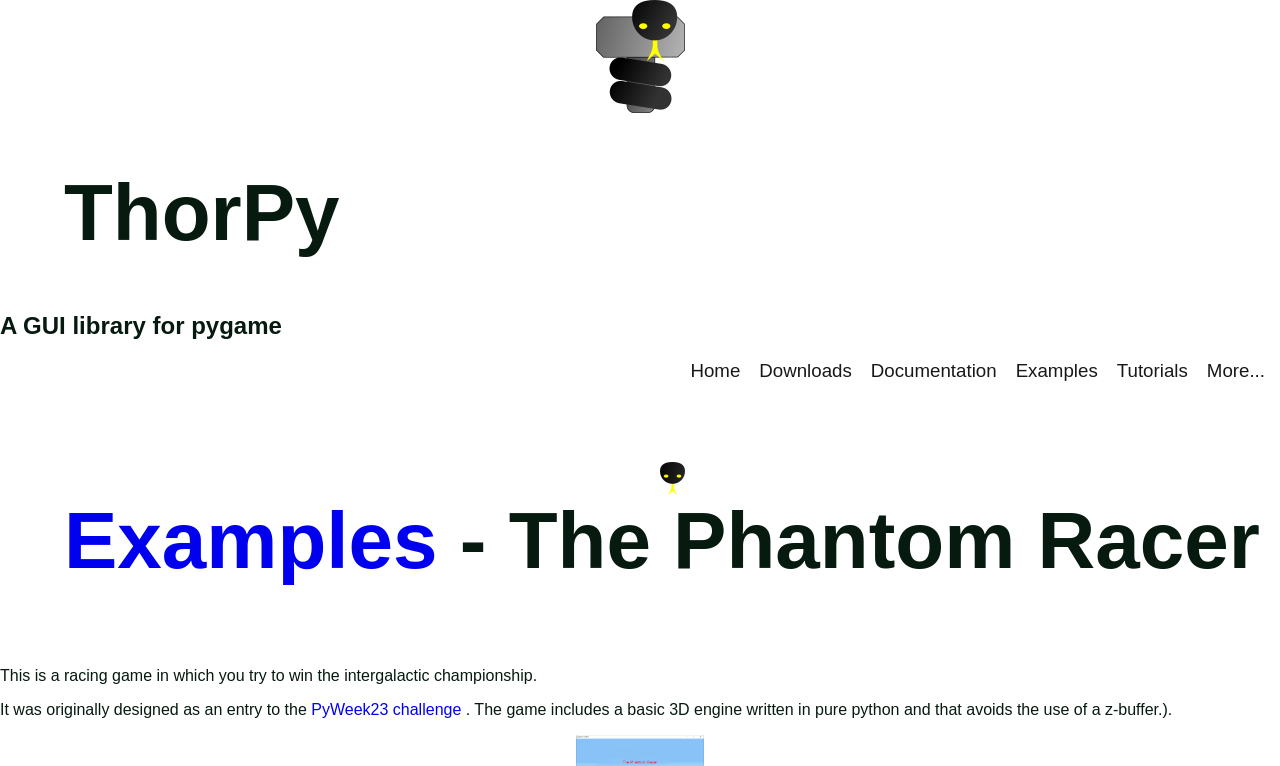How many links are in the navigation menu?
Please respond to the question with a detailed and informative answer.

The navigation menu can be found at the top of the webpage, and it contains links to 'Home', 'Downloads', 'Documentation', 'Examples', 'Tutorials', and 'More...'. By counting these links, we can determine that there are 6 links in the navigation menu.